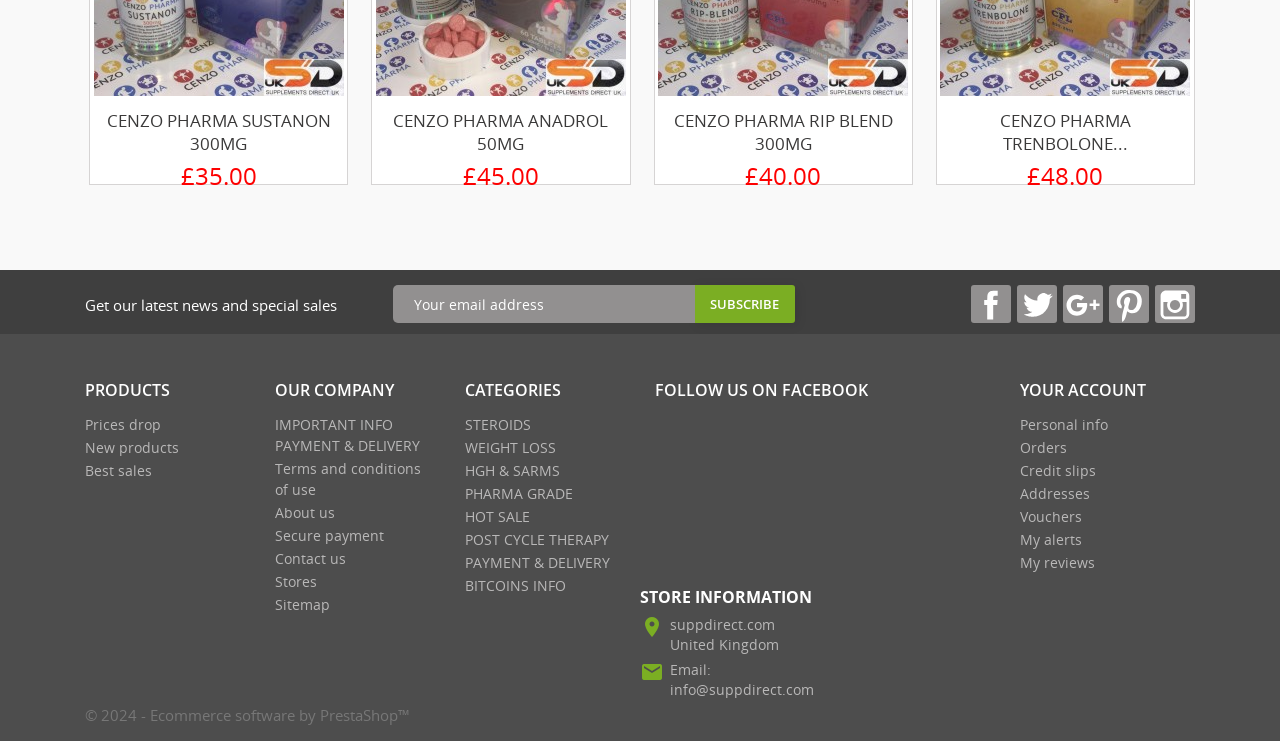Locate the bounding box coordinates of the area that needs to be clicked to fulfill the following instruction: "View CENZO PHARMA SUSTANON 300MG product". The coordinates should be in the format of four float numbers between 0 and 1, namely [left, top, right, bottom].

[0.083, 0.148, 0.258, 0.21]